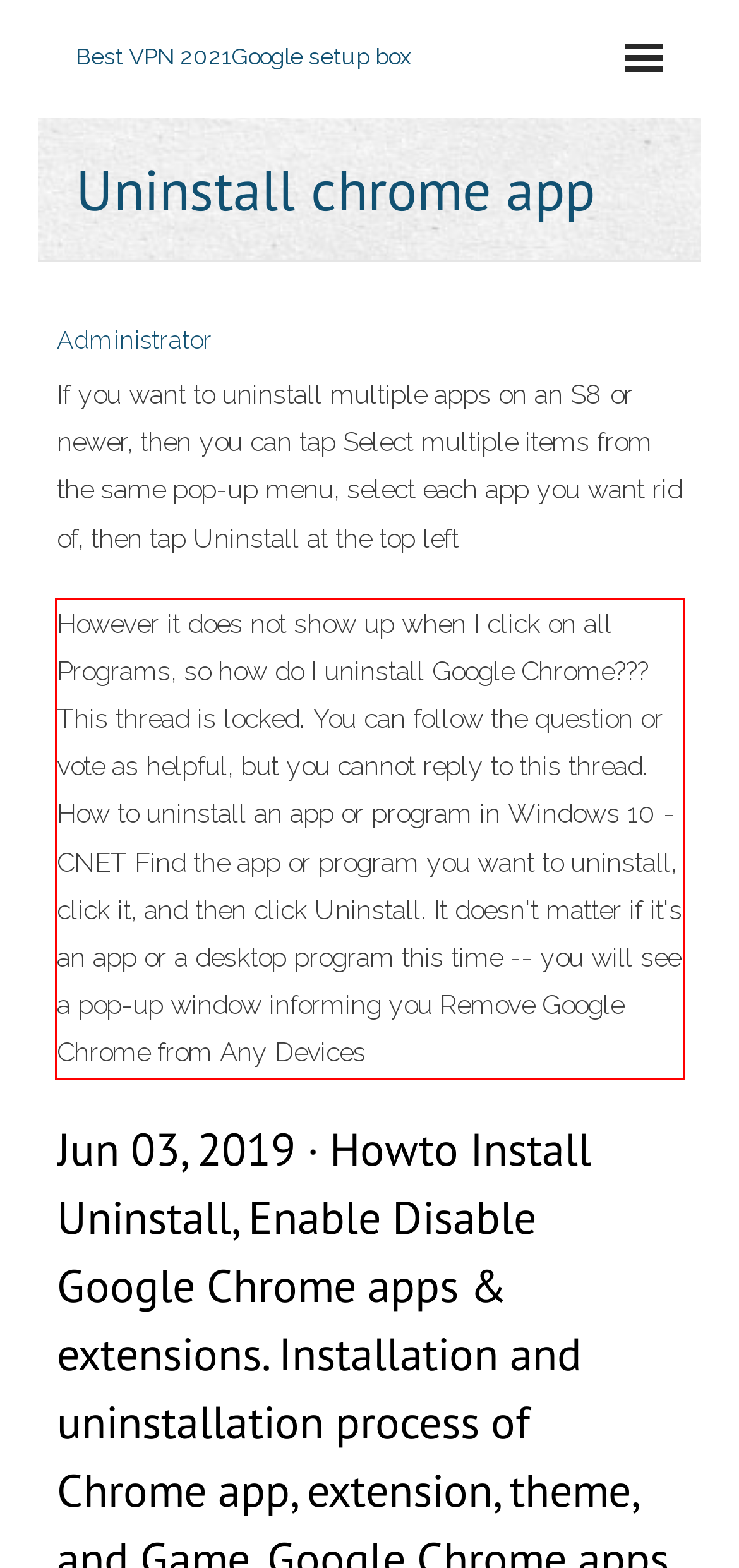Please analyze the screenshot of a webpage and extract the text content within the red bounding box using OCR.

However it does not show up when I click on all Programs, so how do I uninstall Google Chrome??? This thread is locked. You can follow the question or vote as helpful, but you cannot reply to this thread. How to uninstall an app or program in Windows 10 - CNET Find the app or program you want to uninstall, click it, and then click Uninstall. It doesn't matter if it's an app or a desktop program this time -- you will see a pop-up window informing you Remove Google Chrome from Any Devices